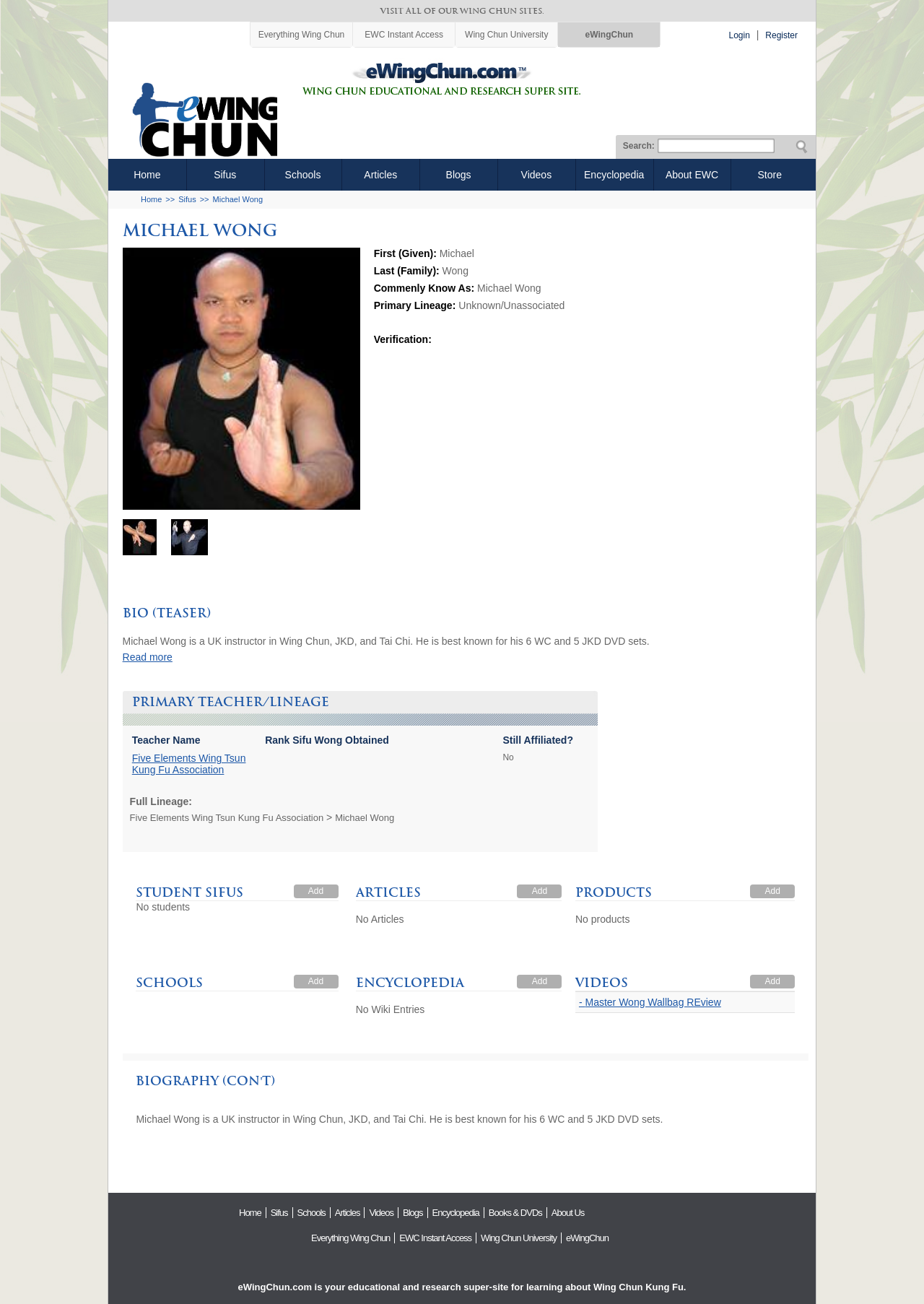Please locate the bounding box coordinates of the element that should be clicked to complete the given instruction: "Search for something".

[0.666, 0.104, 0.883, 0.122]